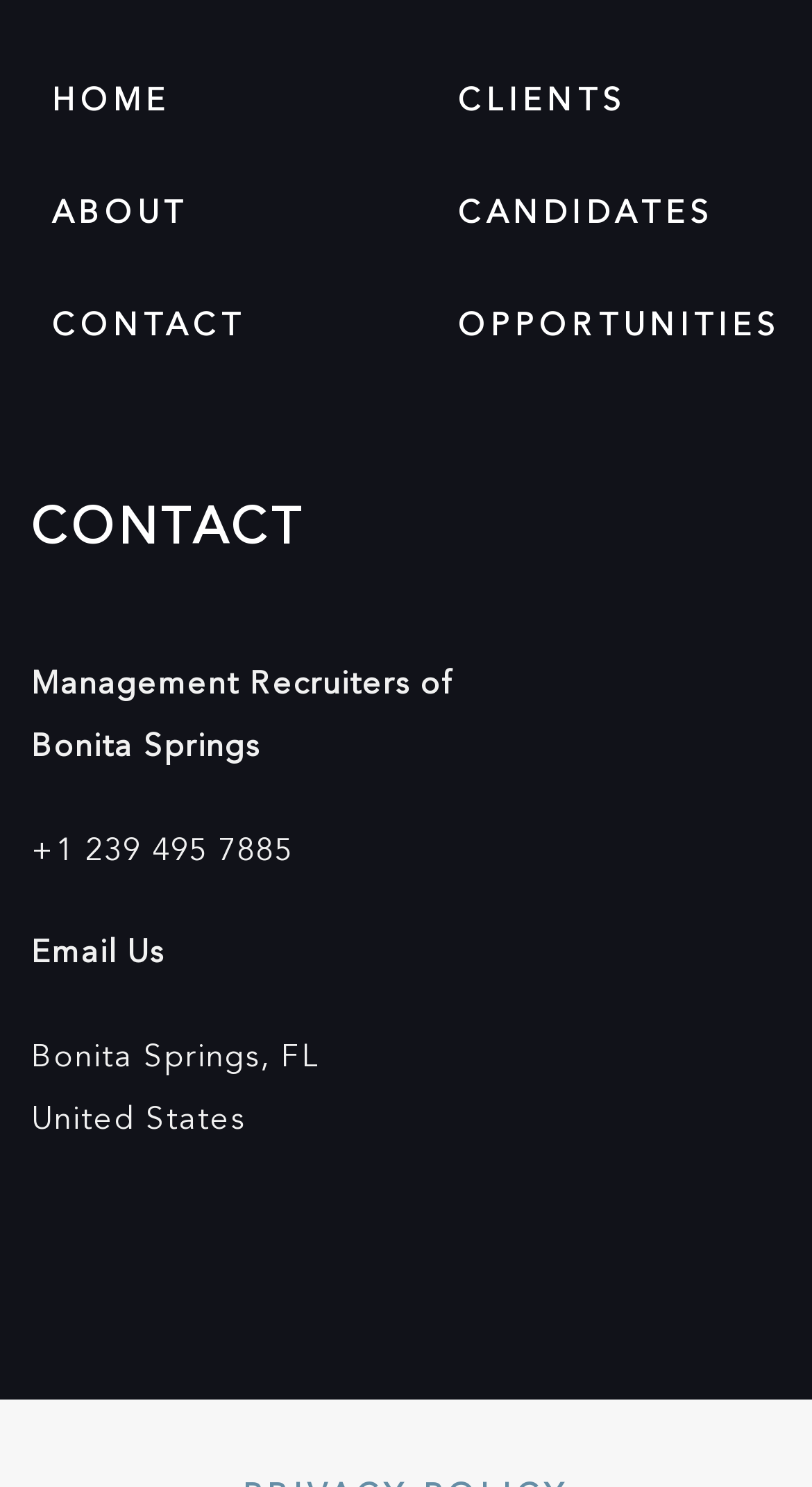Pinpoint the bounding box coordinates of the clickable element needed to complete the instruction: "email us". The coordinates should be provided as four float numbers between 0 and 1: [left, top, right, bottom].

[0.038, 0.625, 0.203, 0.657]